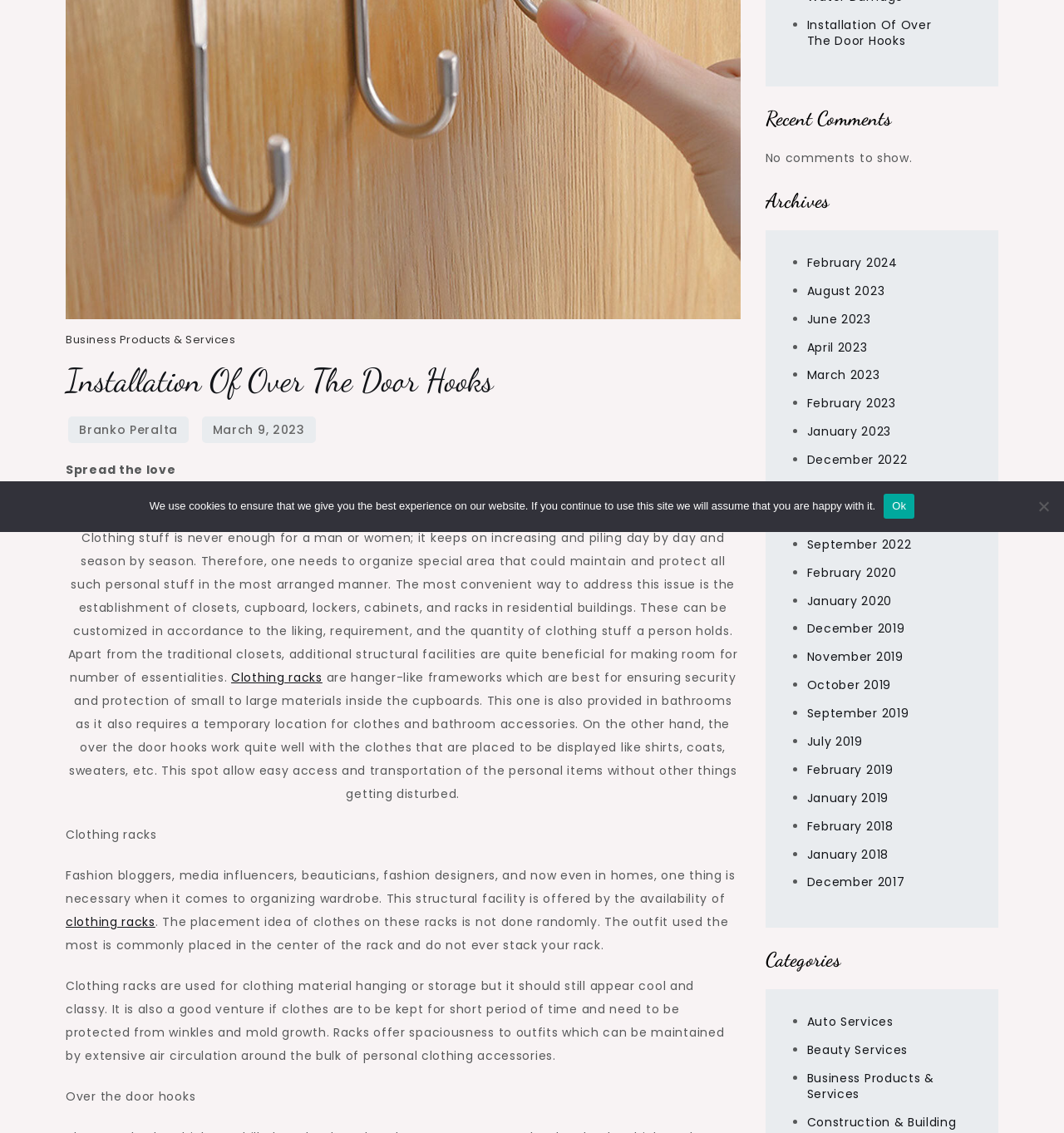For the element described, predict the bounding box coordinates as (top-left x, top-left y, bottom-right x, bottom-right y). All values should be between 0 and 1. Element description: Sushi Food Challenges

None